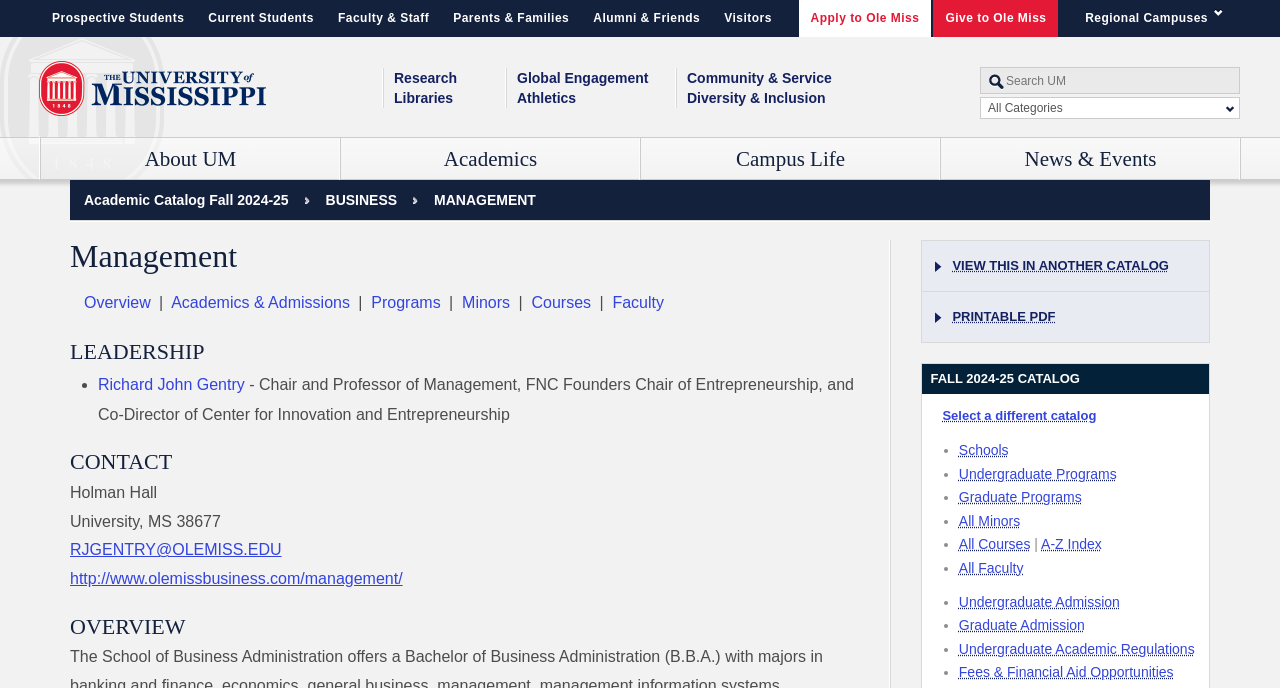Identify the bounding box coordinates of the section to be clicked to complete the task described by the following instruction: "Apply to Ole Miss". The coordinates should be four float numbers between 0 and 1, formatted as [left, top, right, bottom].

[0.624, 0.0, 0.728, 0.054]